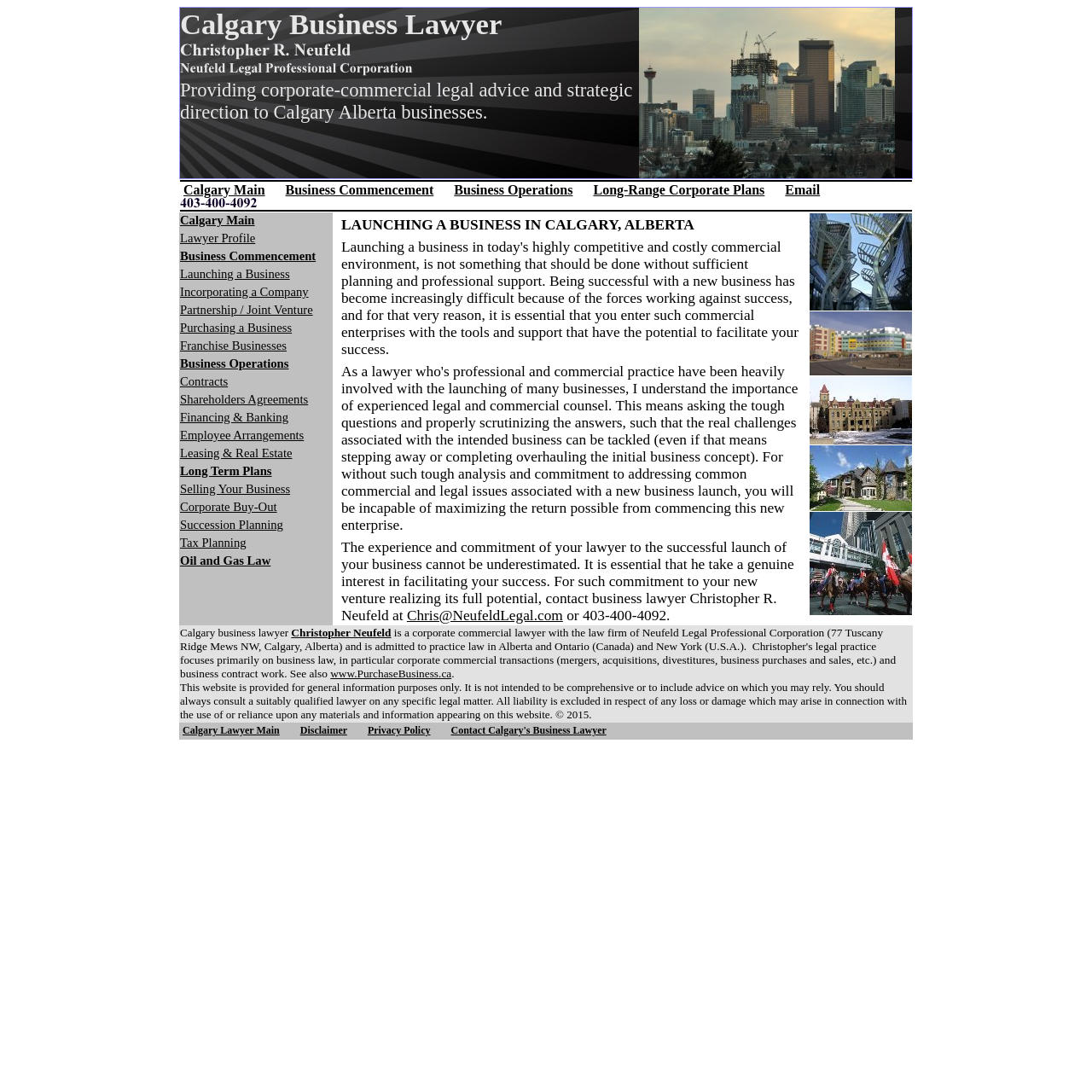Show the bounding box coordinates of the element that should be clicked to complete the task: "Learn about launching a business in Calgary".

[0.312, 0.194, 0.734, 0.572]